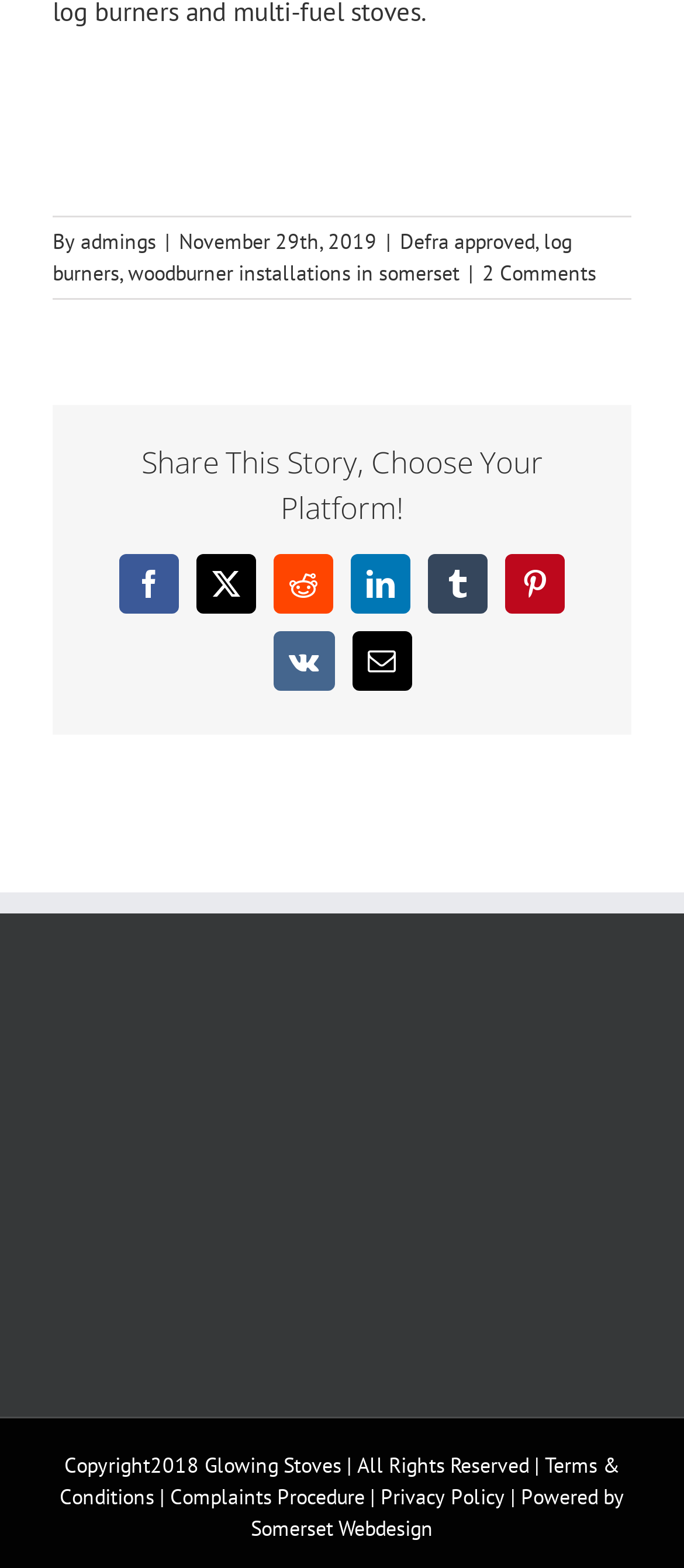How many comments does the article have?
Refer to the screenshot and answer in one word or phrase.

2 Comments